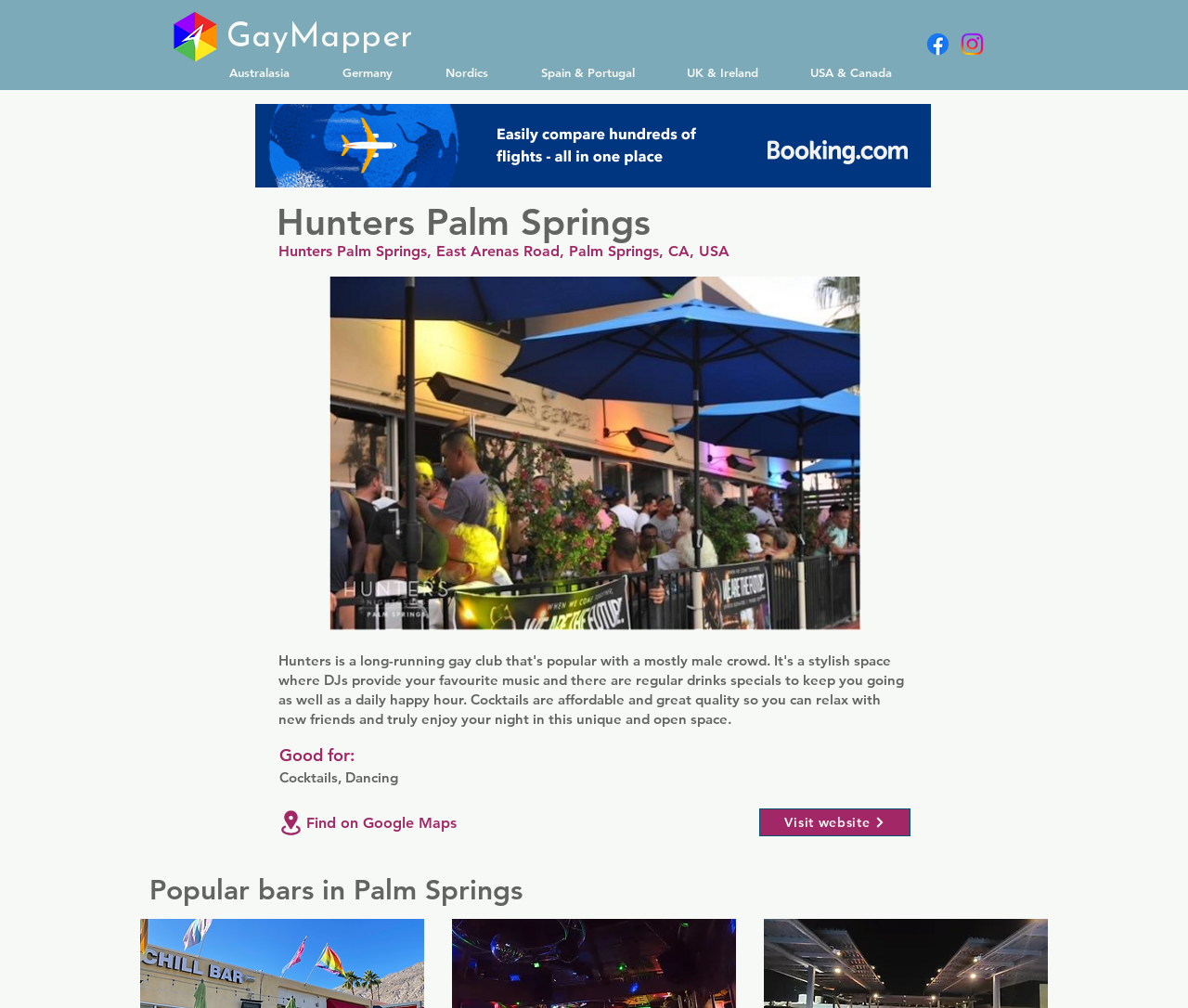Determine the main headline of the webpage and provide its text.

Hunters Palm Springs